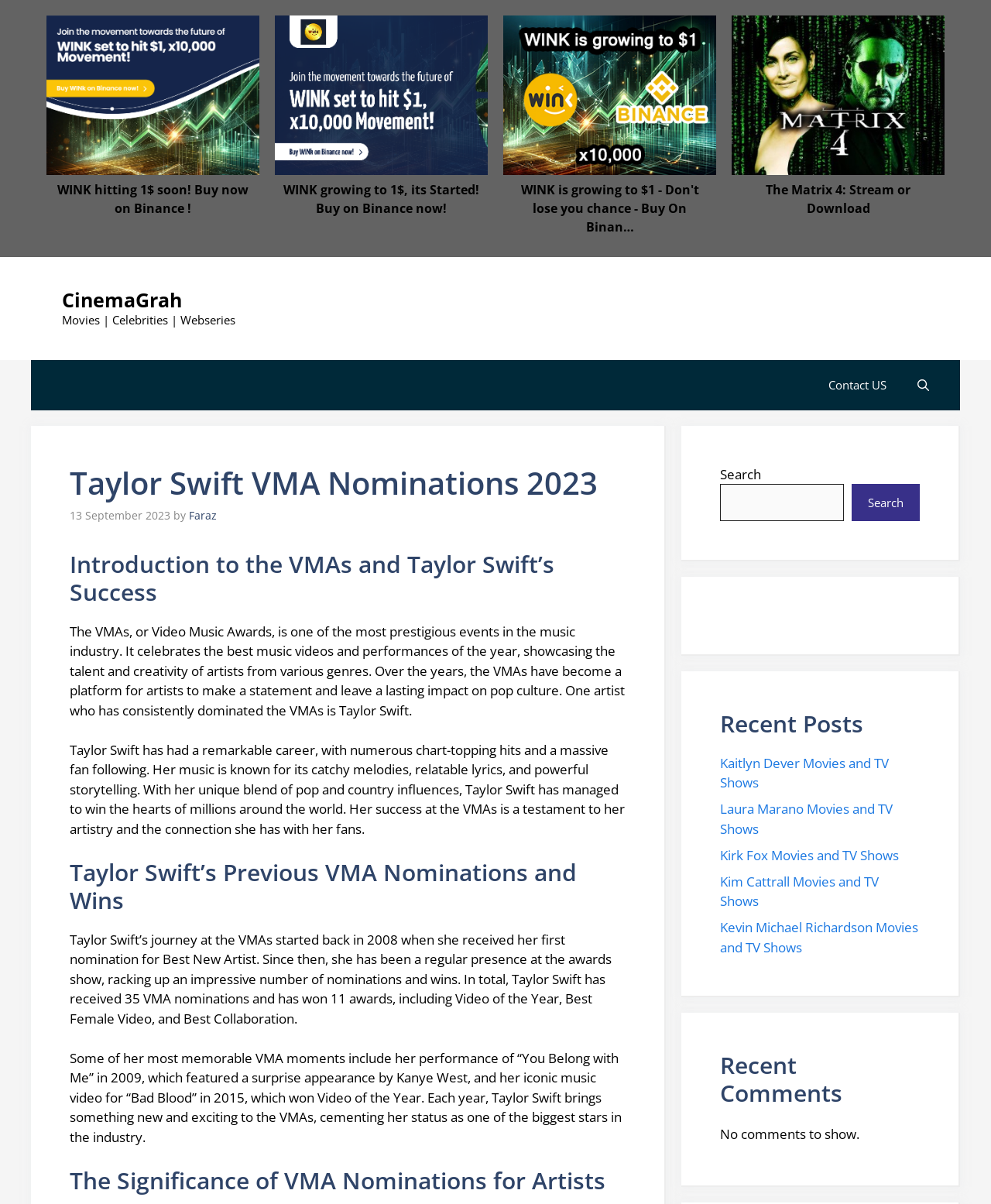How many VMA nominations has Taylor Swift received?
Give a one-word or short-phrase answer derived from the screenshot.

35